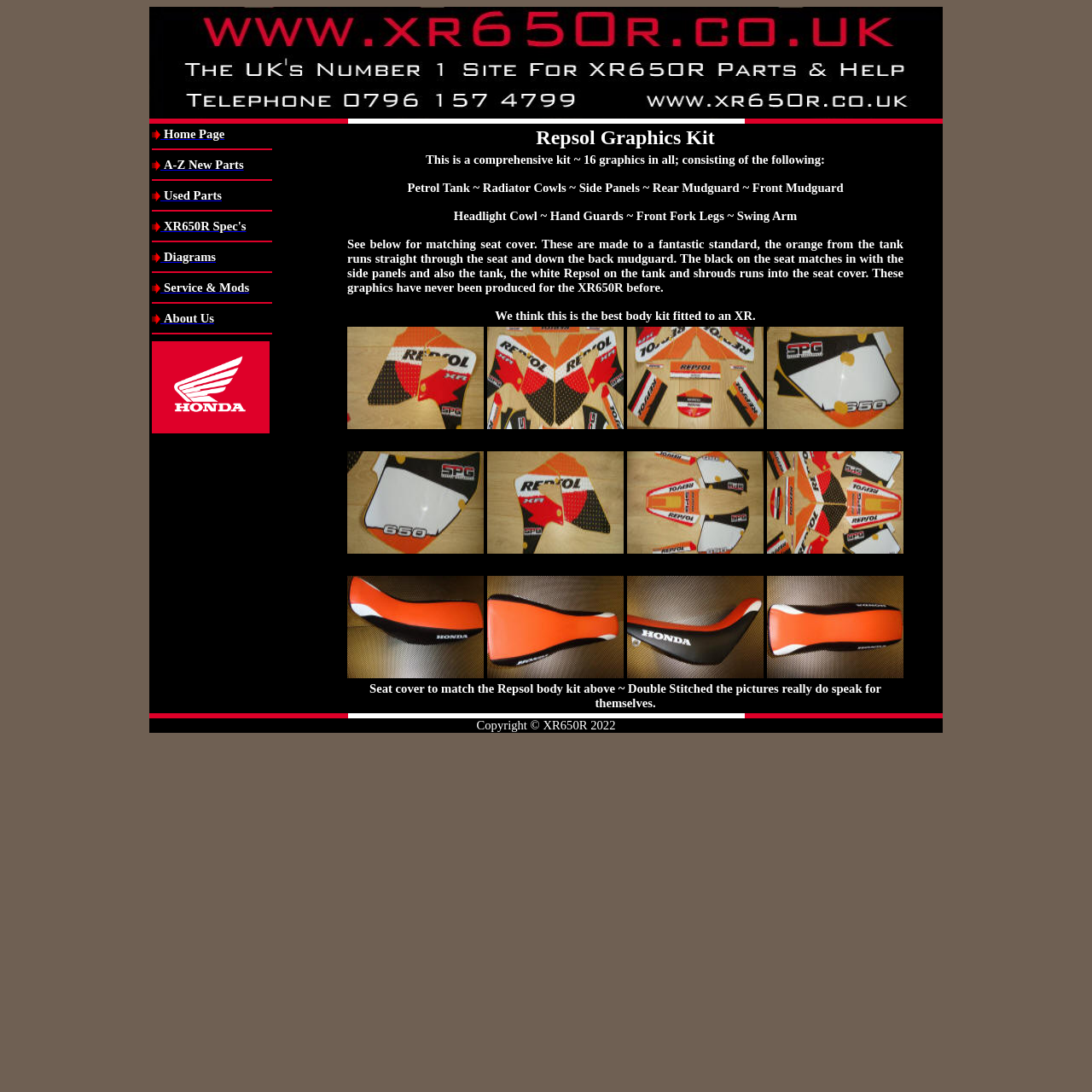What is the website about?
Based on the visual details in the image, please answer the question thoroughly.

Based on the meta description and the content of the webpage, it appears that the website is dedicated to providing information and resources related to XR650R spare parts, including diagrams, specifications, and possibly online shopping.